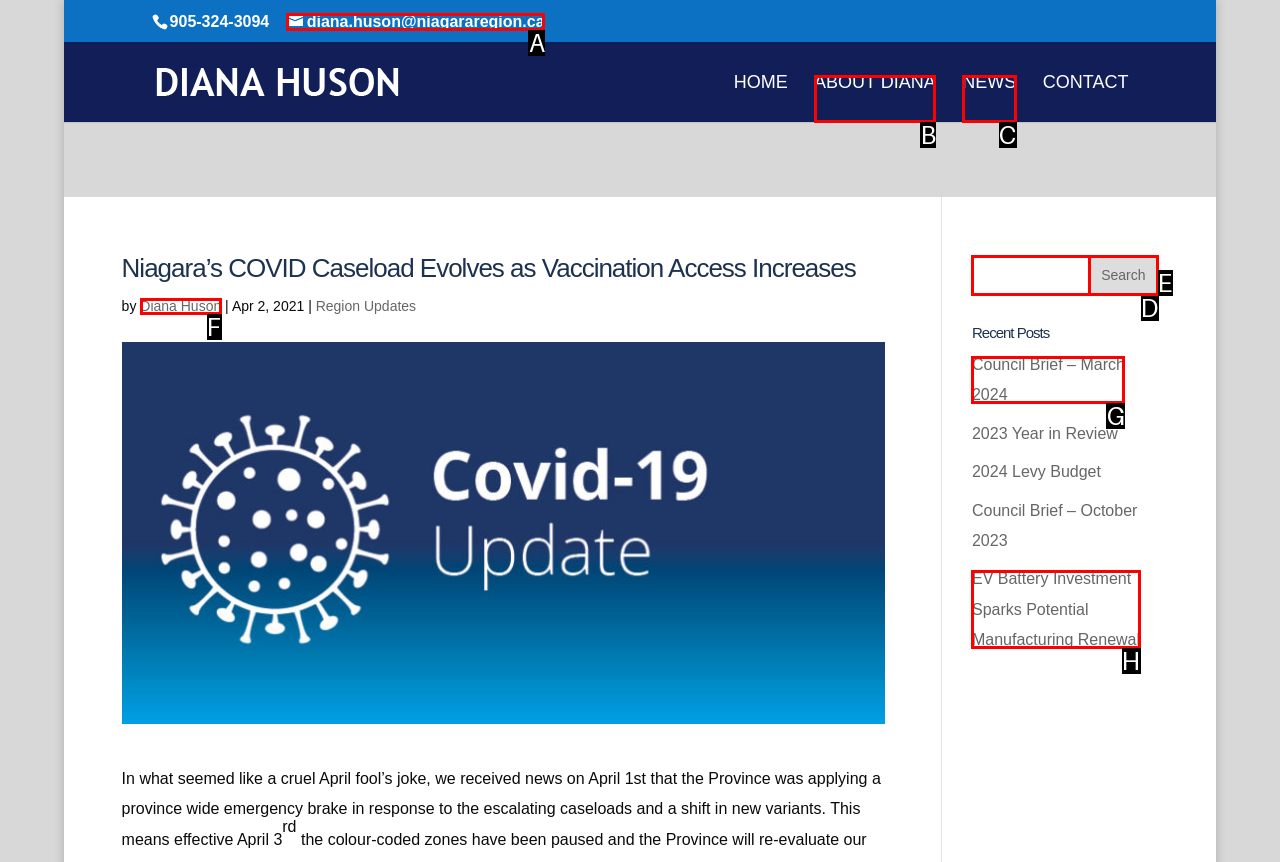Identify the option that corresponds to the given description: LinkedIn.. Reply with the letter of the chosen option directly.

None